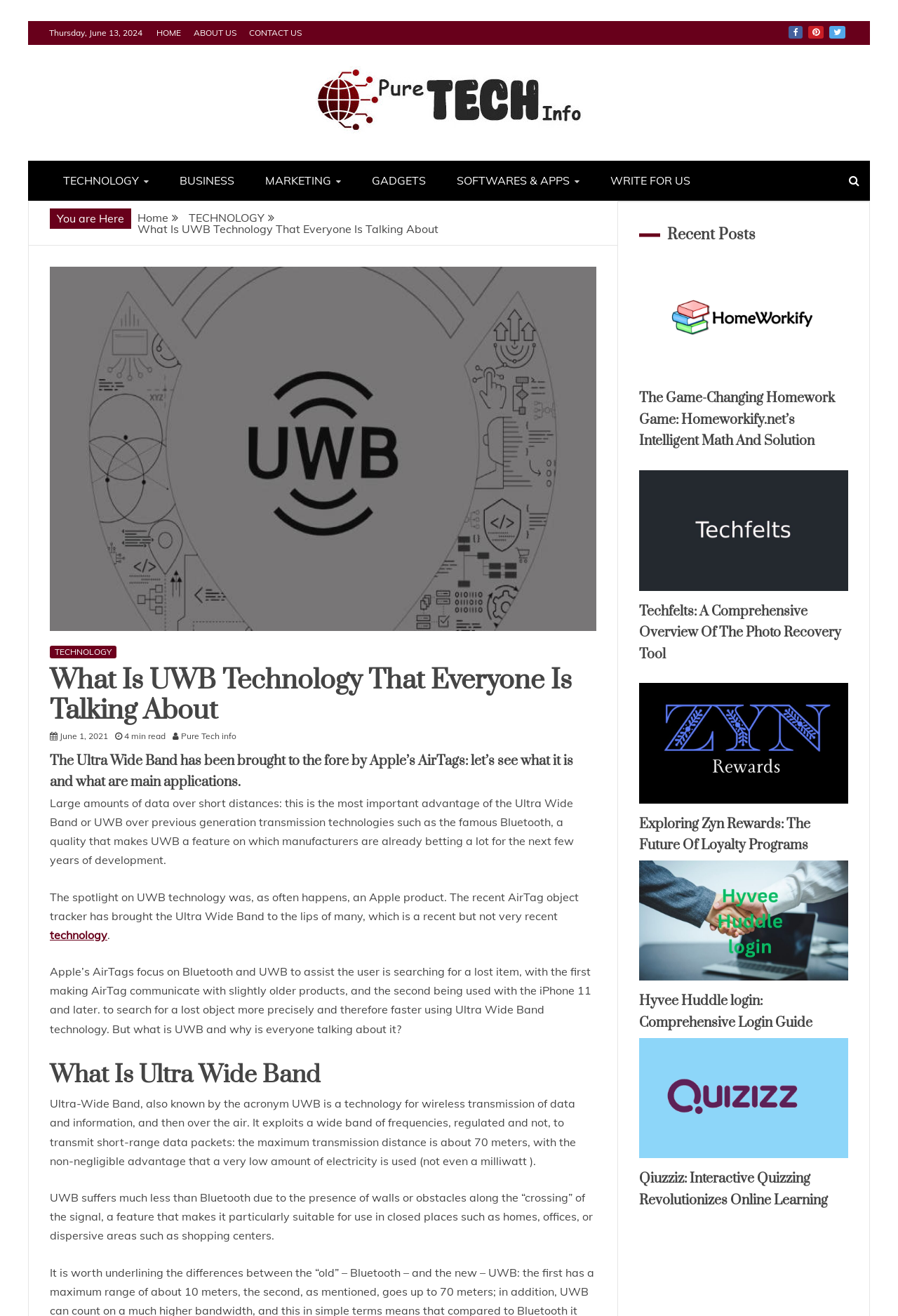What is the name of the technology that uses a wide band of frequencies to transmit short-range data packets?
Please provide a comprehensive answer based on the visual information in the image.

The webpage explains that Ultra-Wide Band, also known by the acronym UWB, is a technology that uses a wide band of frequencies to transmit short-range data packets, and it is particularly suitable for use in closed places such as homes, offices, or dispersive areas such as shopping centers.